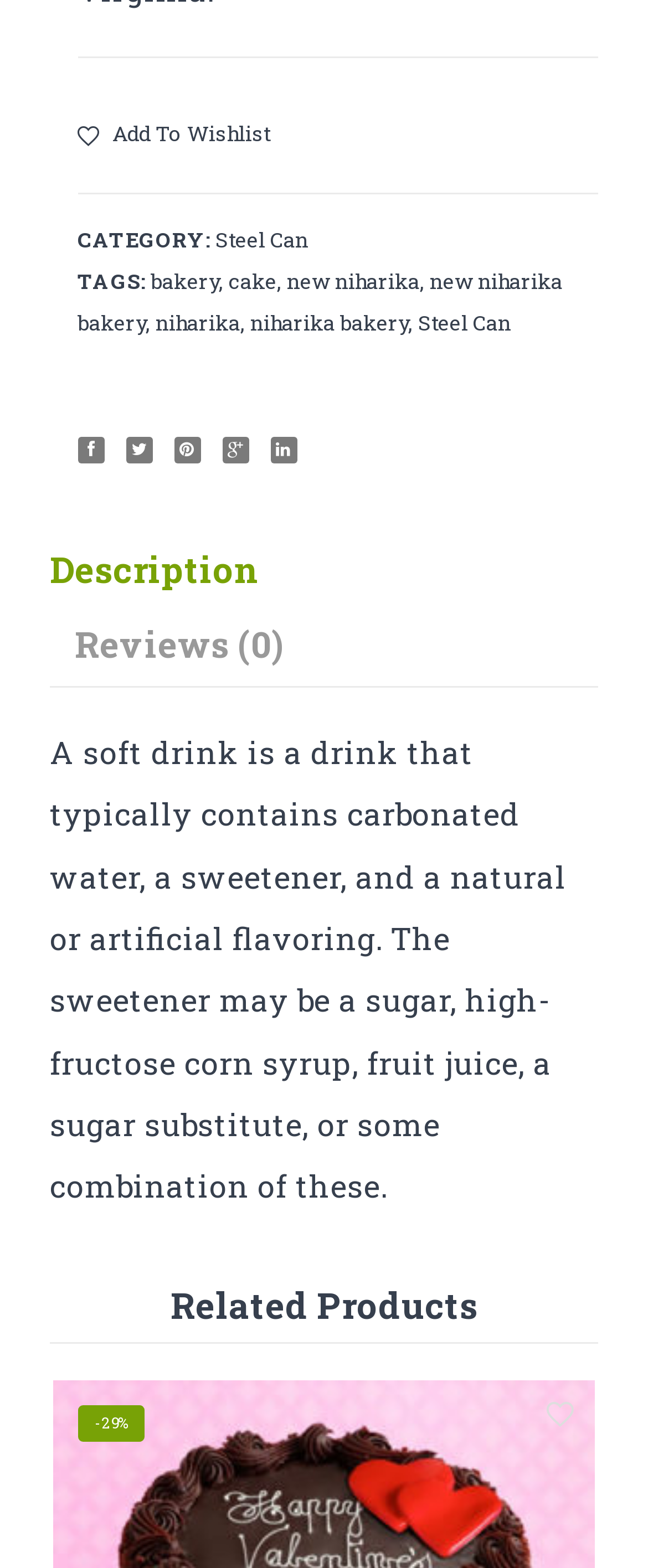How many tabs are available on the product page?
Please provide a detailed and comprehensive answer to the question.

The webpage has a tab list with two tabs, 'Description' and 'Reviews (0)', which suggests that there are two tabs available on the product page.